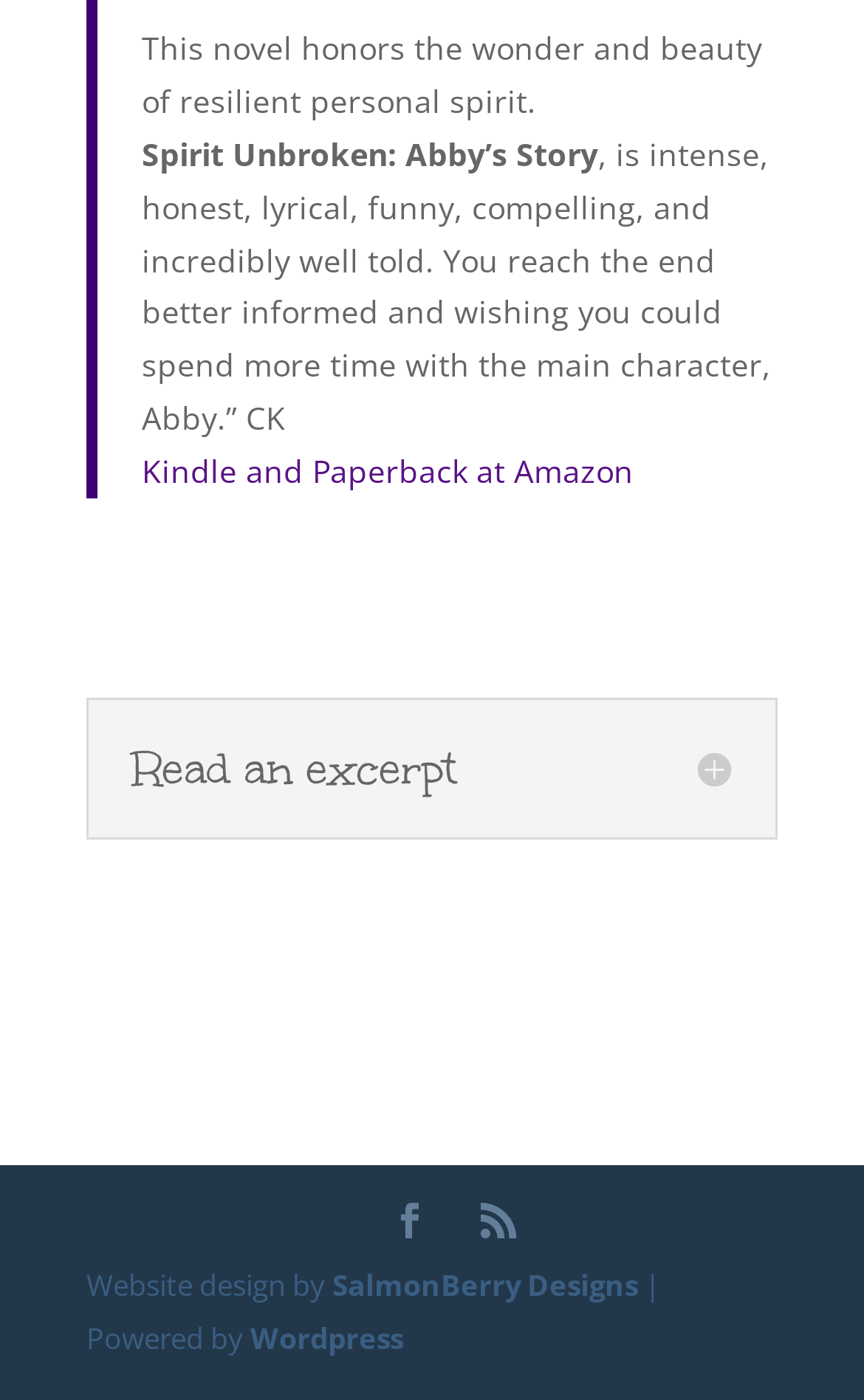How many social media links are available?
Look at the image and answer the question with a single word or phrase.

2